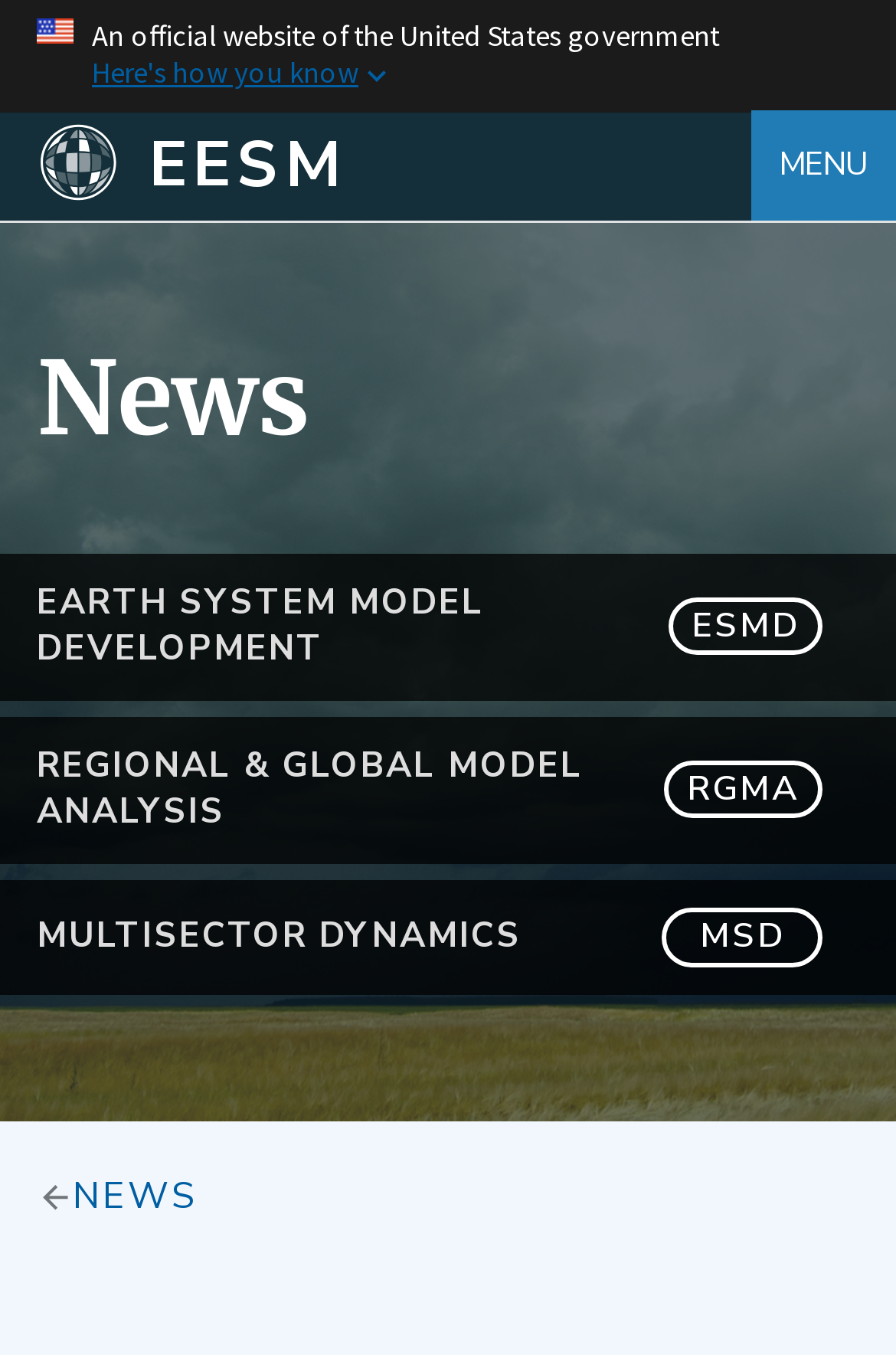Present a detailed account of what is displayed on the webpage.

The webpage appears to be an official government website, as indicated by the U.S. flag image at the top left corner and the text "An official website of the United States government" next to it. 

At the top, there is a header section that spans the entire width of the page, containing the U.S. flag image, the government website text, and a button labeled "Here's how you know" on the right side. 

Below the header, there are several navigation links, including "Home" on the left and "EESM" (an abbreviation for "Earth & Environmental Systems Modeling") on the left side. A "MENU" button is located at the top right corner.

The main content of the webpage is divided into sections, with links to different topics, including "EARTH SYSTEM MODEL DEVELOPMENT ESMD", "REGIONAL & GLOBAL MODEL ANALYSIS RGMA", and "MULTISECTOR DYNAMICS MSD", which are stacked vertically and occupy the full width of the page.

A "News" section is located below the main content, with a breadcrumb navigation menu below it, containing a "NEWS" link.